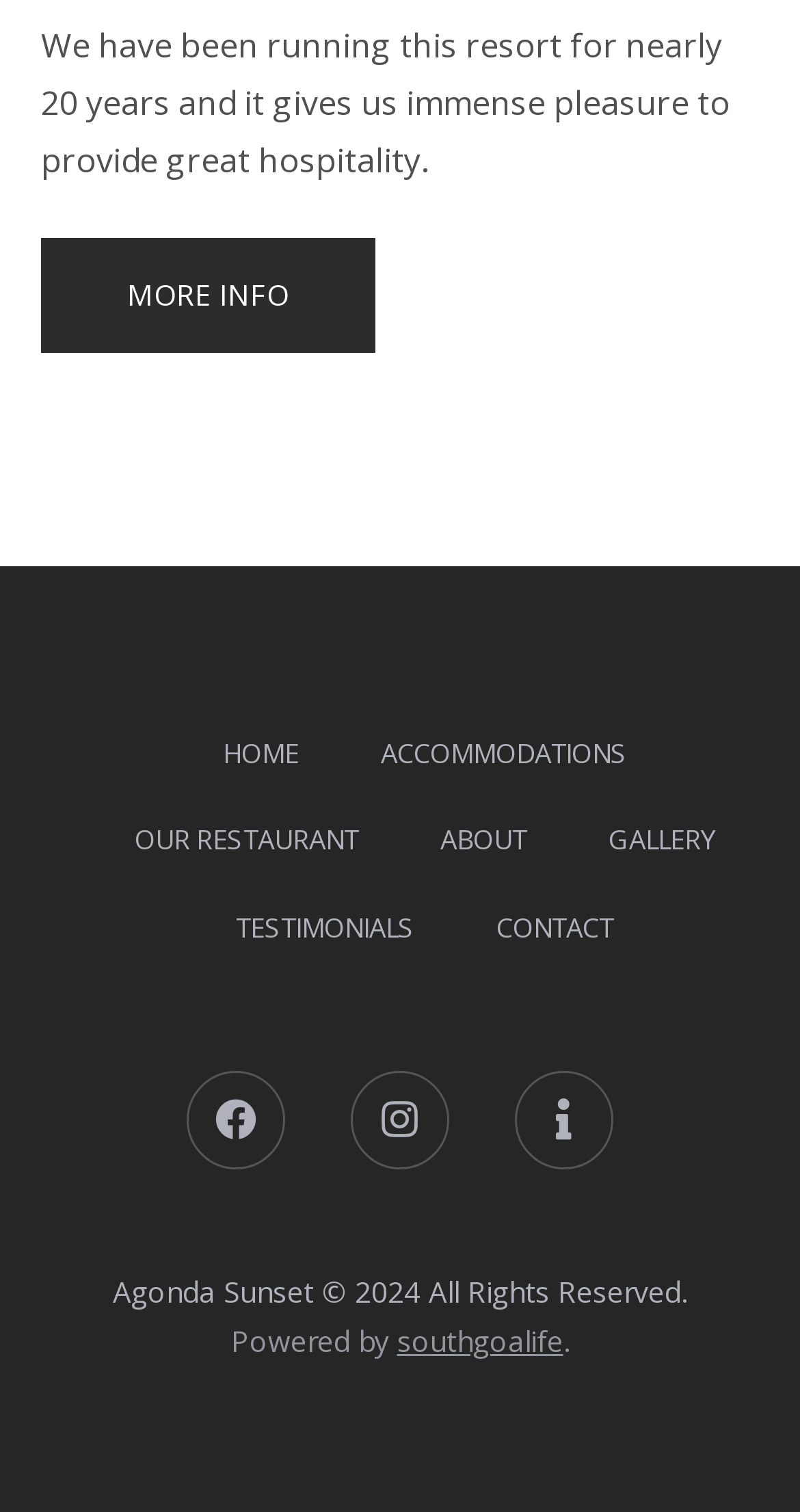What is the year of copyright?
Please give a detailed answer to the question using the information shown in the image.

The year of copyright can be found at the bottom of the webpage, where it says 'Agonda Sunset © 2024 All Rights Reserved.'